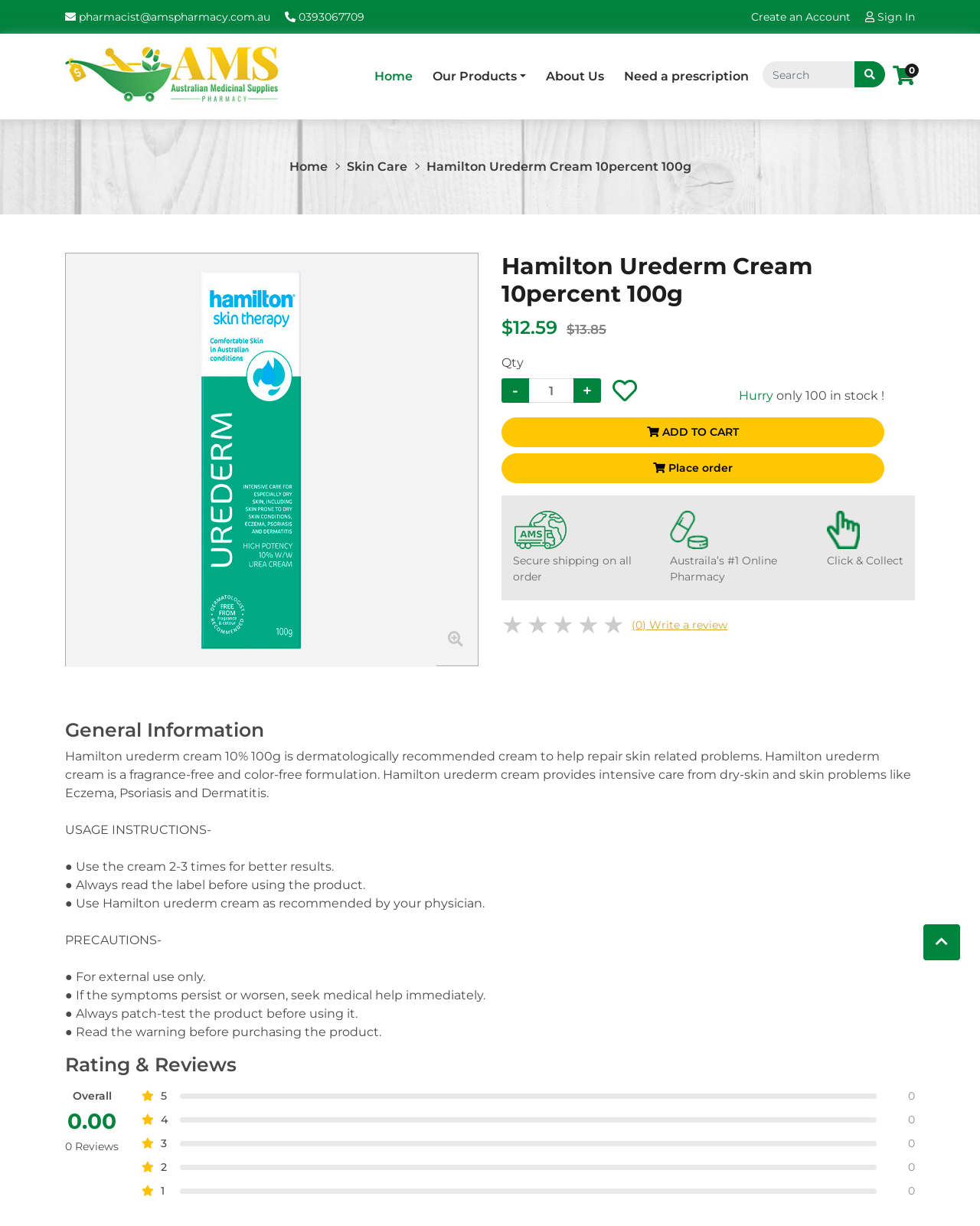Pinpoint the bounding box coordinates for the area that should be clicked to perform the following instruction: "Search for products".

[0.778, 0.05, 0.903, 0.072]